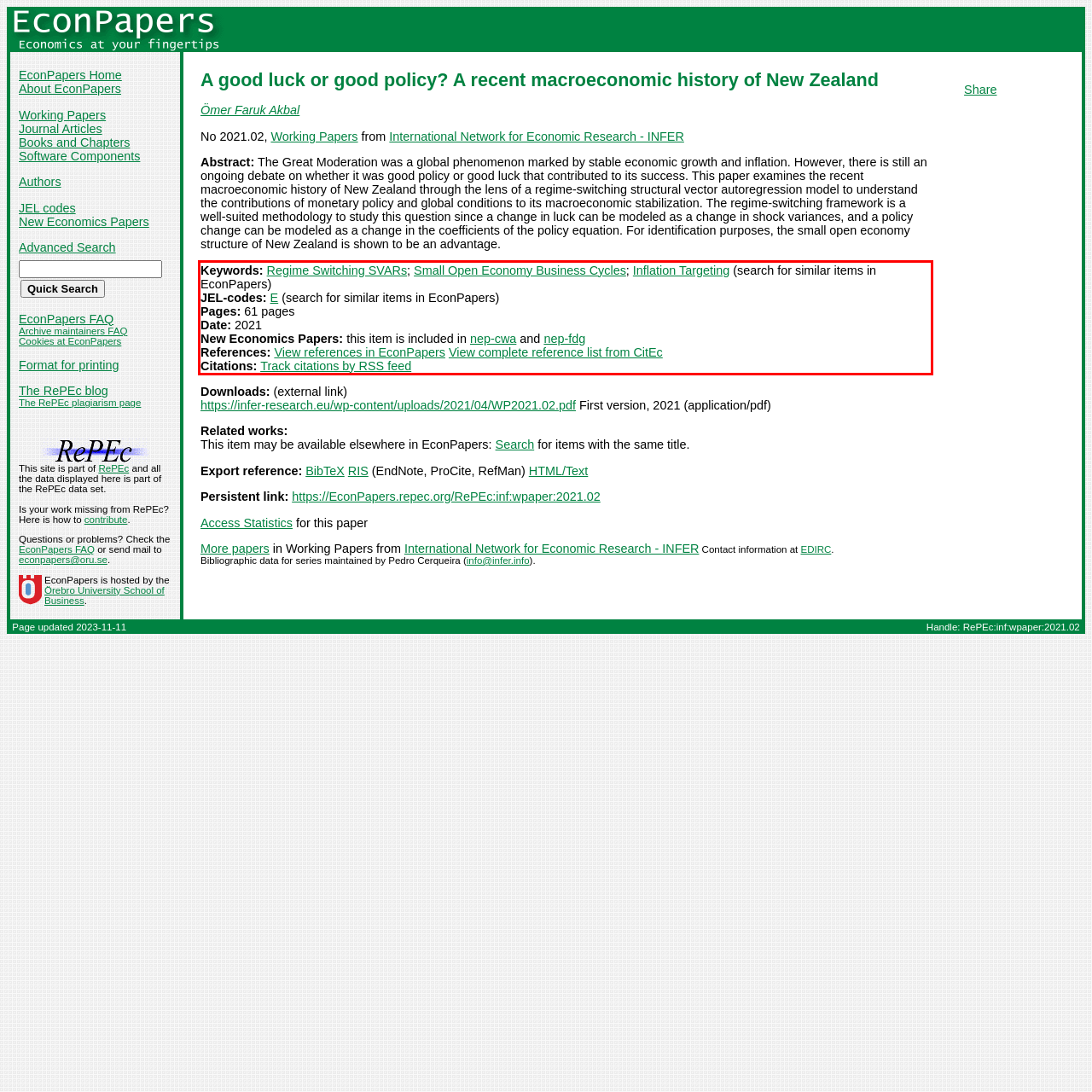Within the provided webpage screenshot, find the red rectangle bounding box and perform OCR to obtain the text content.

Keywords: Regime Switching SVARs; Small Open Economy Business Cycles; Inflation Targeting (search for similar items in EconPapers) JEL-codes: E (search for similar items in EconPapers) Pages: 61 pages Date: 2021 New Economics Papers: this item is included in nep-cwa and nep-fdg References: View references in EconPapers View complete reference list from CitEc Citations: Track citations by RSS feed